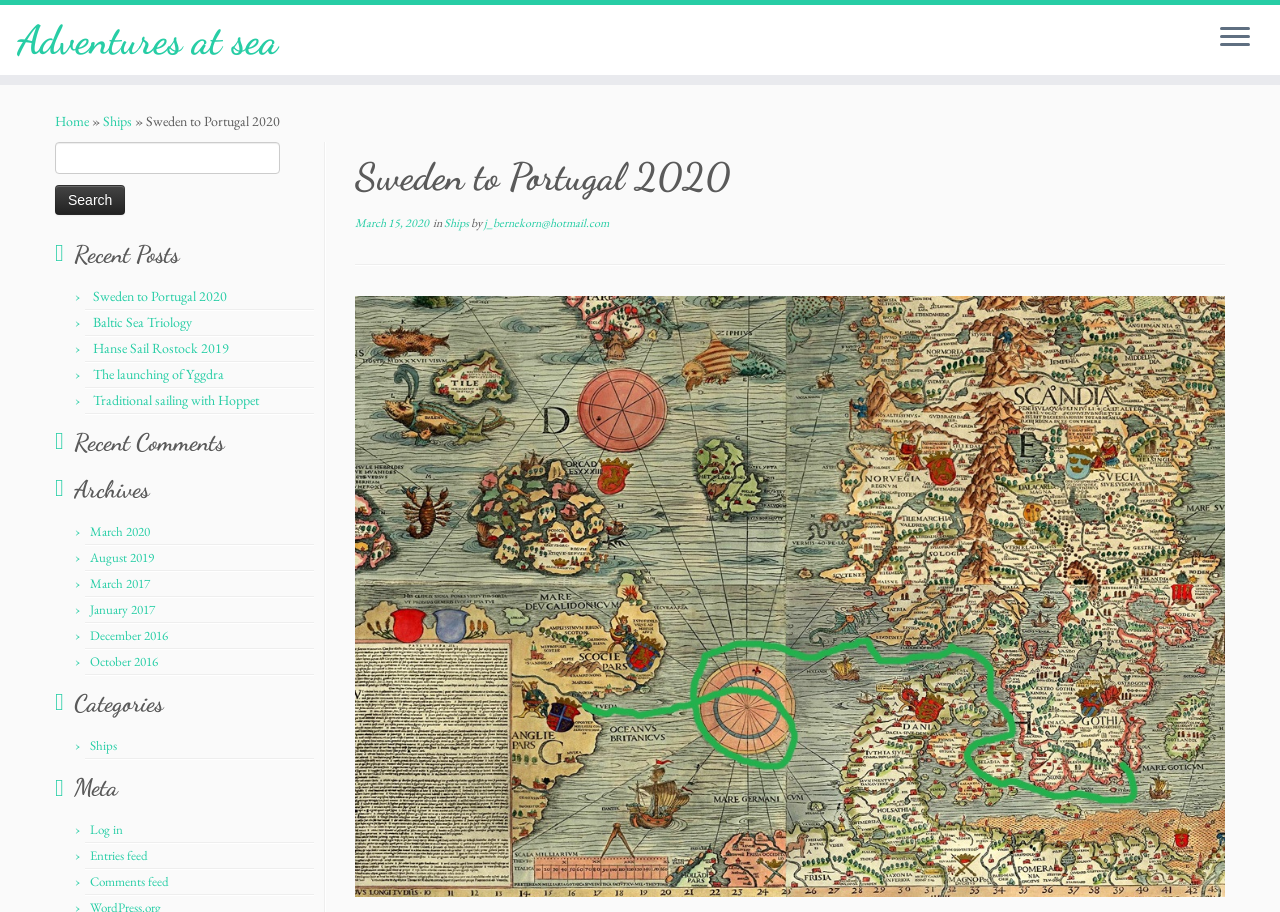Locate the bounding box coordinates of the clickable area to execute the instruction: "Open the menu". Provide the coordinates as four float numbers between 0 and 1, represented as [left, top, right, bottom].

[0.953, 0.025, 0.977, 0.058]